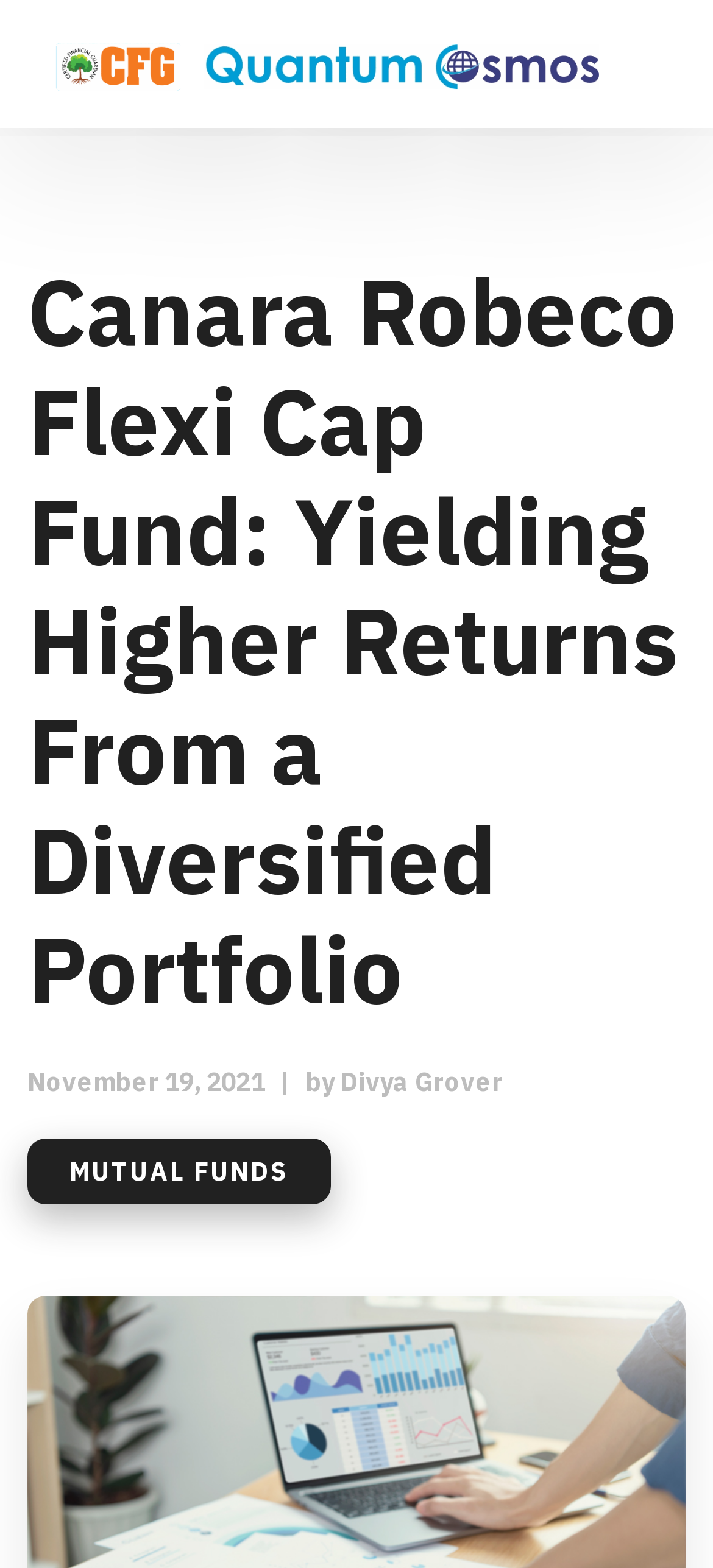What is the date mentioned in the article?
Please provide a single word or phrase in response based on the screenshot.

November 19, 2021